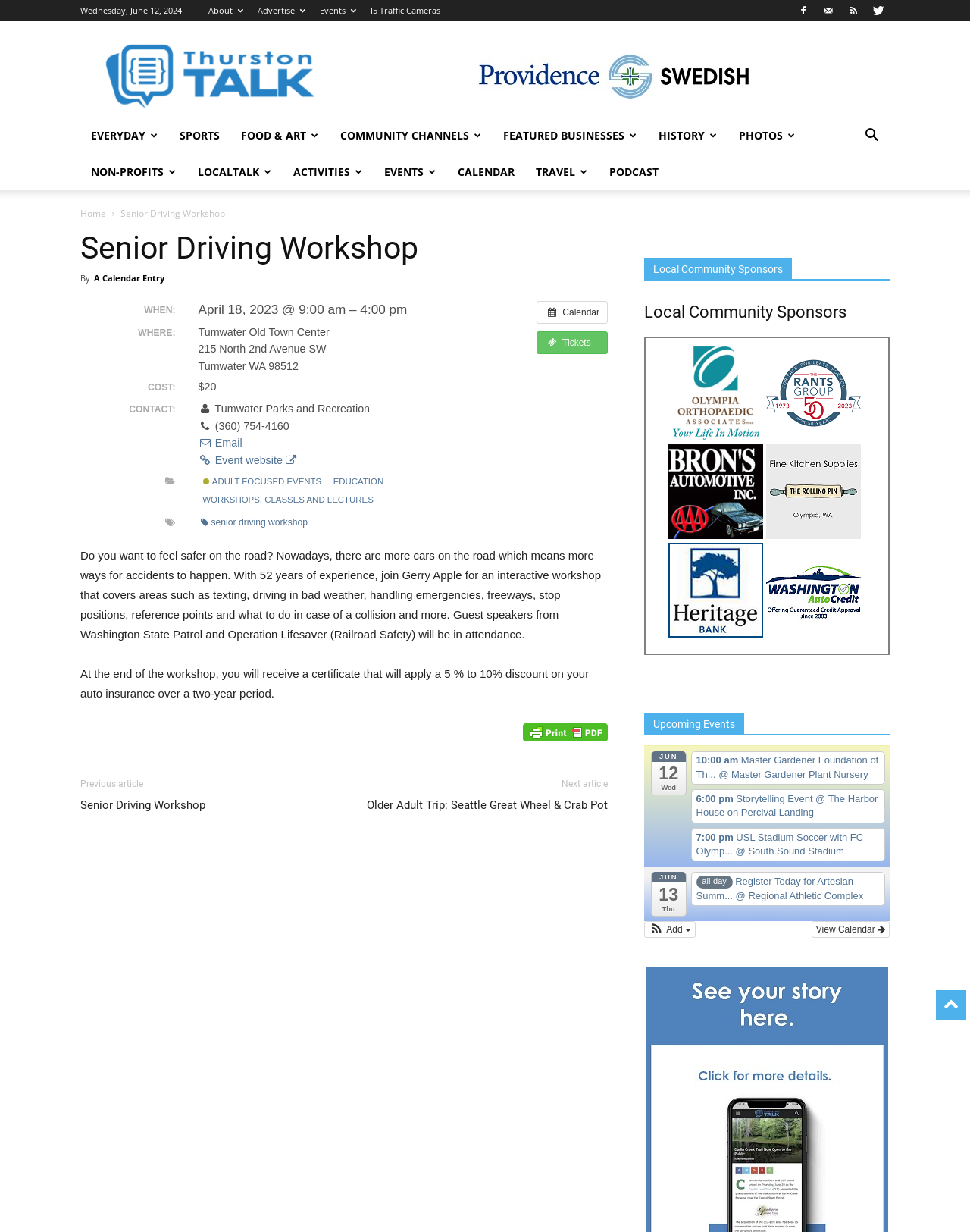Please reply to the following question using a single word or phrase: 
Who is the guest speaker from?

Washington State Patrol and Operation Lifesaver